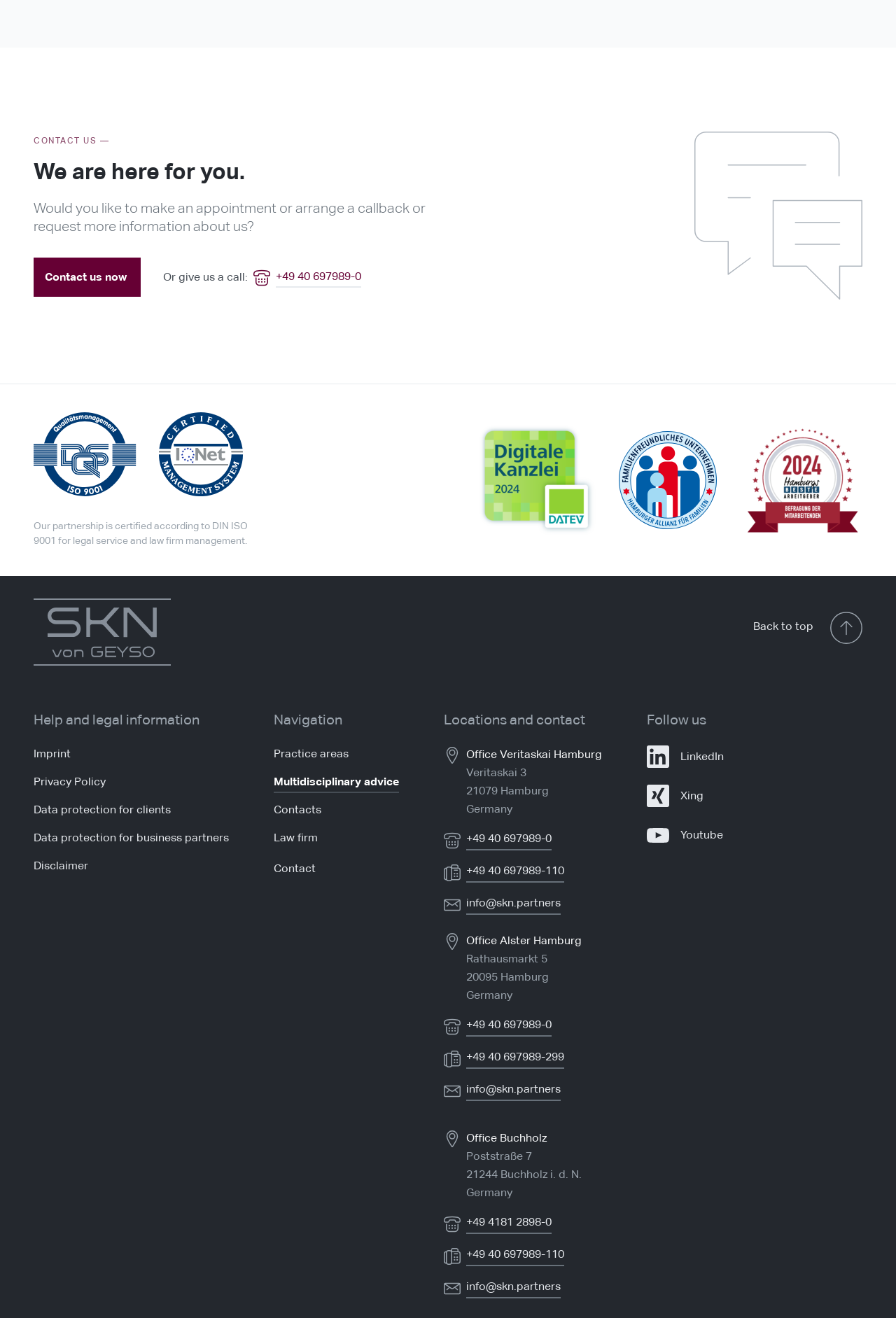What is the certification mentioned on the webpage?
Based on the image, respond with a single word or phrase.

DIN ISO 9001